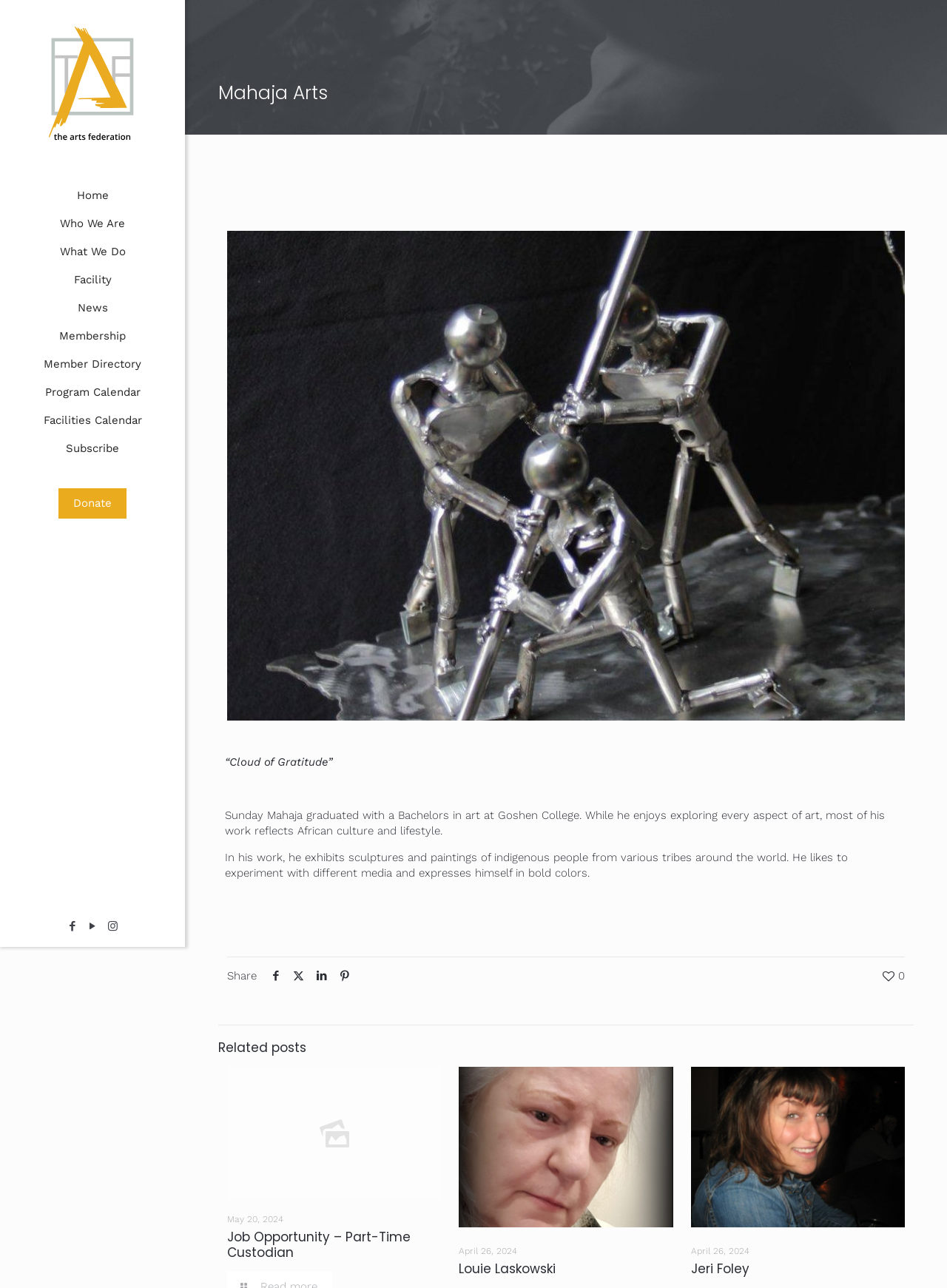Pinpoint the bounding box coordinates of the area that must be clicked to complete this instruction: "Click the 'Donate' button".

[0.062, 0.379, 0.134, 0.403]